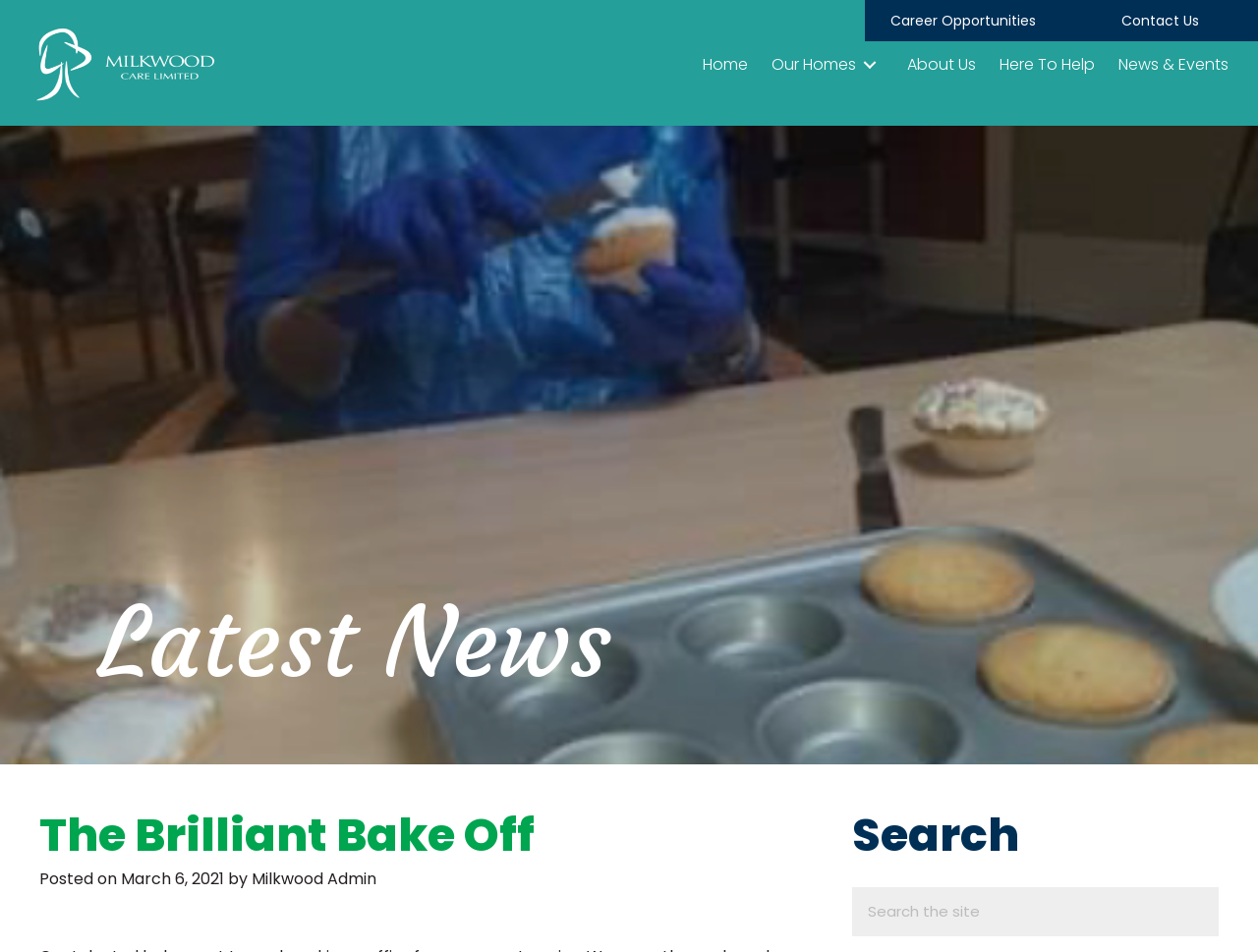Given the element description: "Career Opportunities", predict the bounding box coordinates of the UI element it refers to, using four float numbers between 0 and 1, i.e., [left, top, right, bottom].

[0.688, 0.0, 0.844, 0.043]